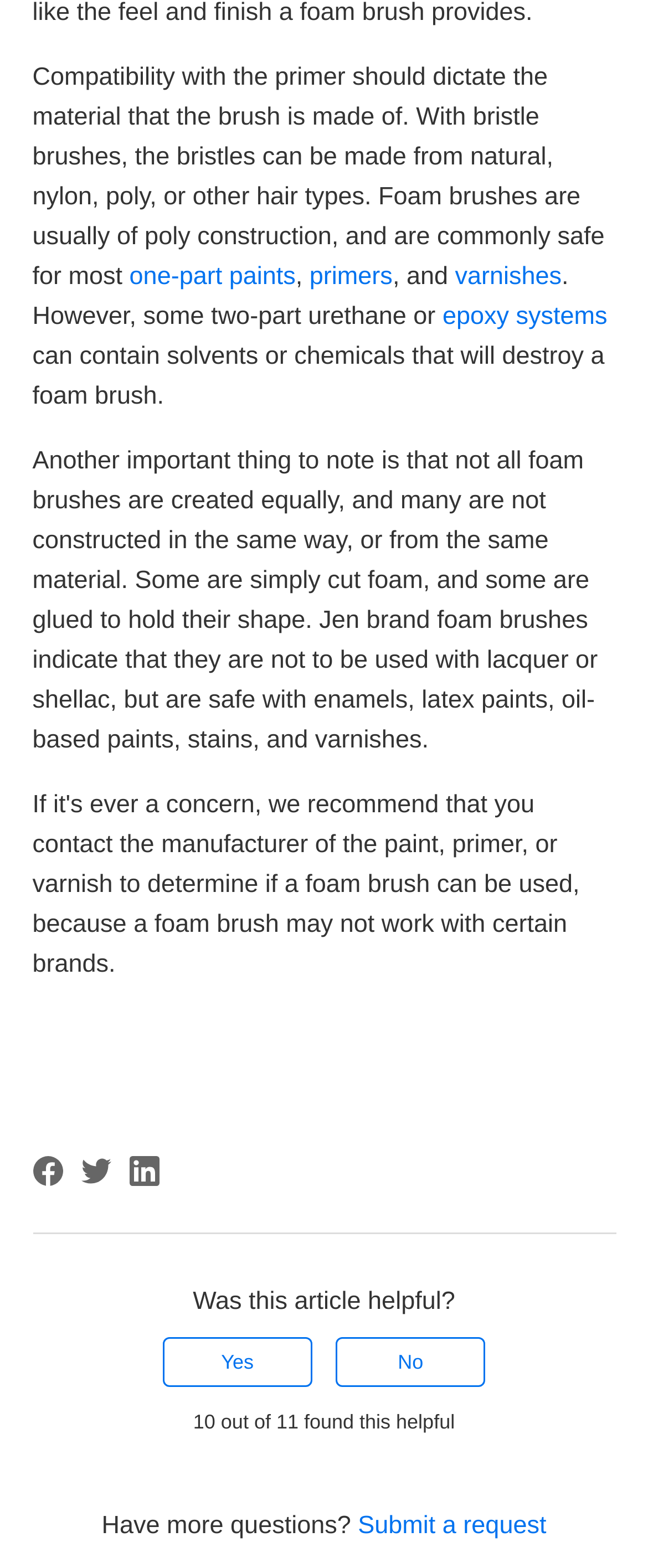Show the bounding box coordinates for the element that needs to be clicked to execute the following instruction: "Click on the link to learn more about one-part paints". Provide the coordinates in the form of four float numbers between 0 and 1, i.e., [left, top, right, bottom].

[0.2, 0.167, 0.456, 0.185]